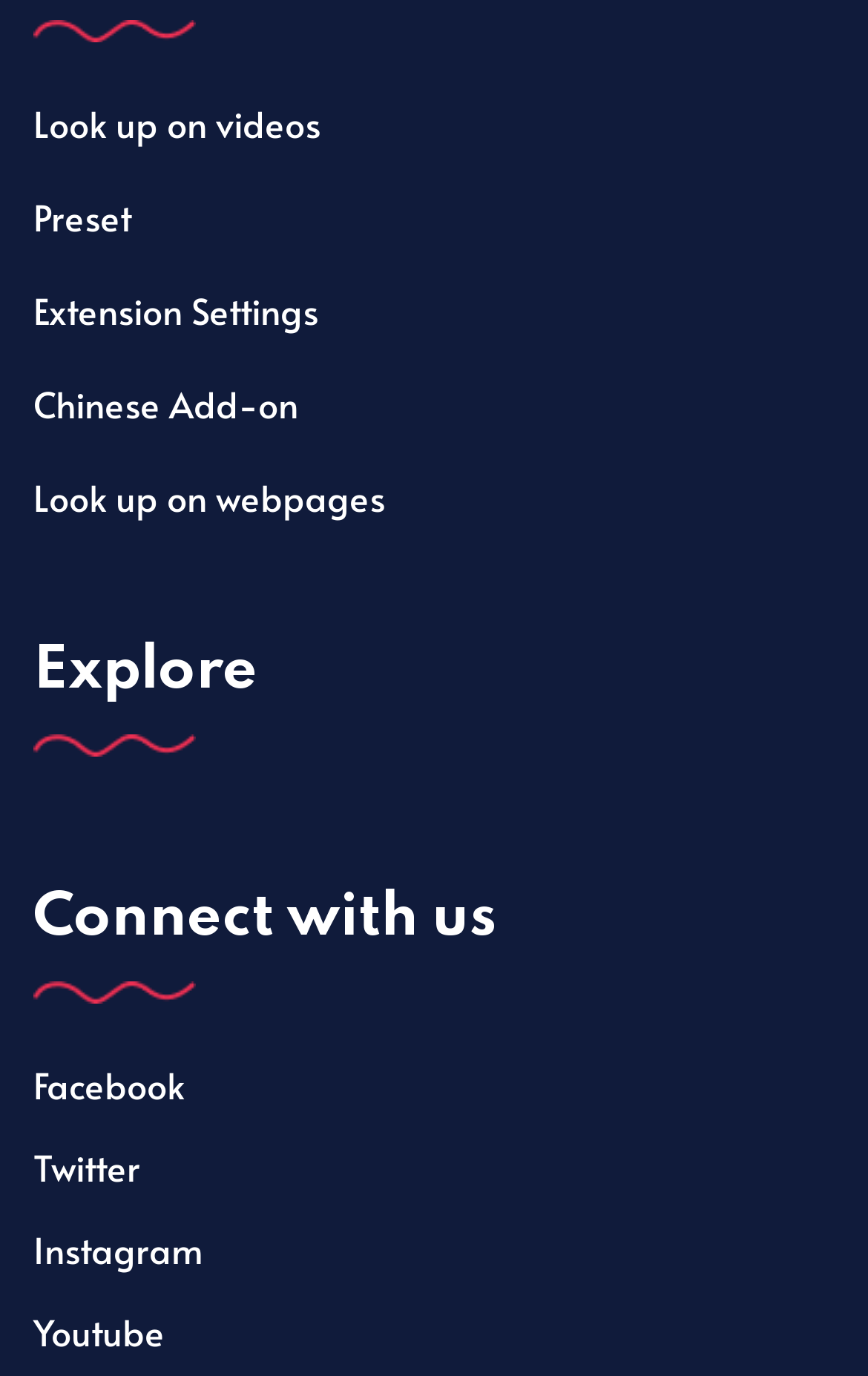Highlight the bounding box coordinates of the element you need to click to perform the following instruction: "Get Premium Chinese Add-on."

[0.077, 0.606, 0.556, 0.642]